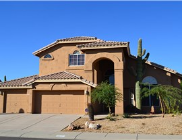What is the color of the sky in the image?
Using the image as a reference, answer the question with a short word or phrase.

Clear blue